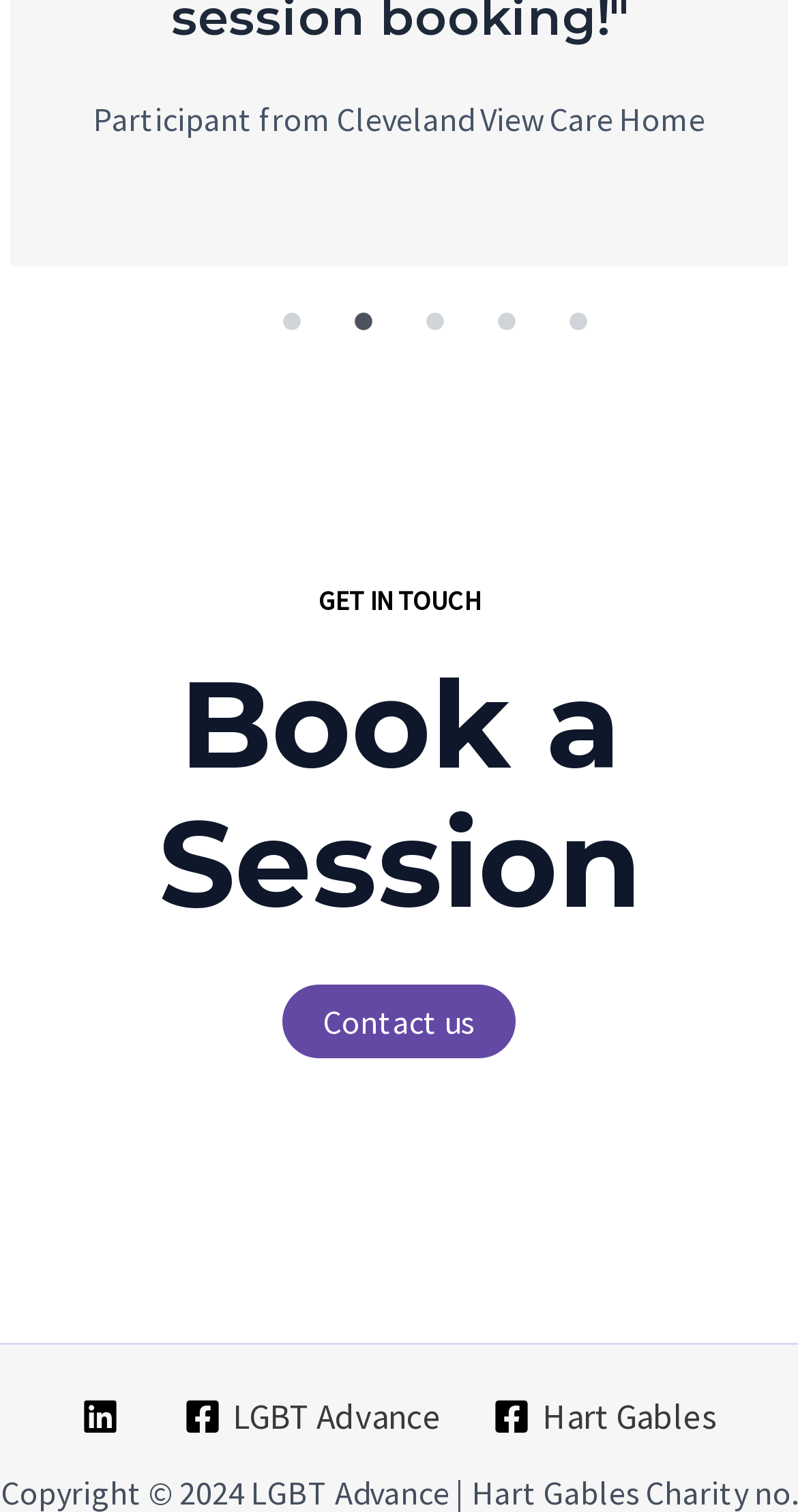What is the text above the buttons?
Refer to the image and respond with a one-word or short-phrase answer.

Participant from Cleveland View Care Home